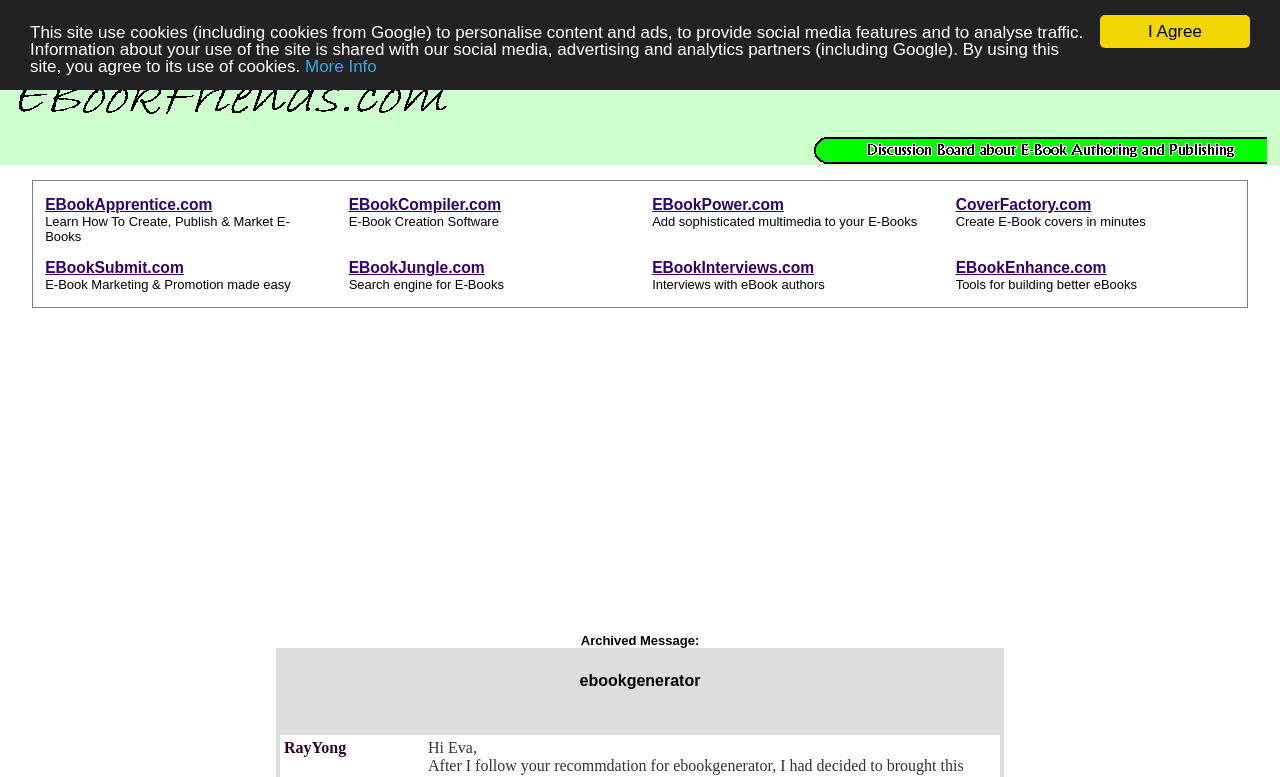Please identify the bounding box coordinates of the region to click in order to complete the task: "Learn about 'EBookCompiler.com'". The coordinates must be four float numbers between 0 and 1, specified as [left, top, right, bottom].

[0.272, 0.252, 0.392, 0.274]